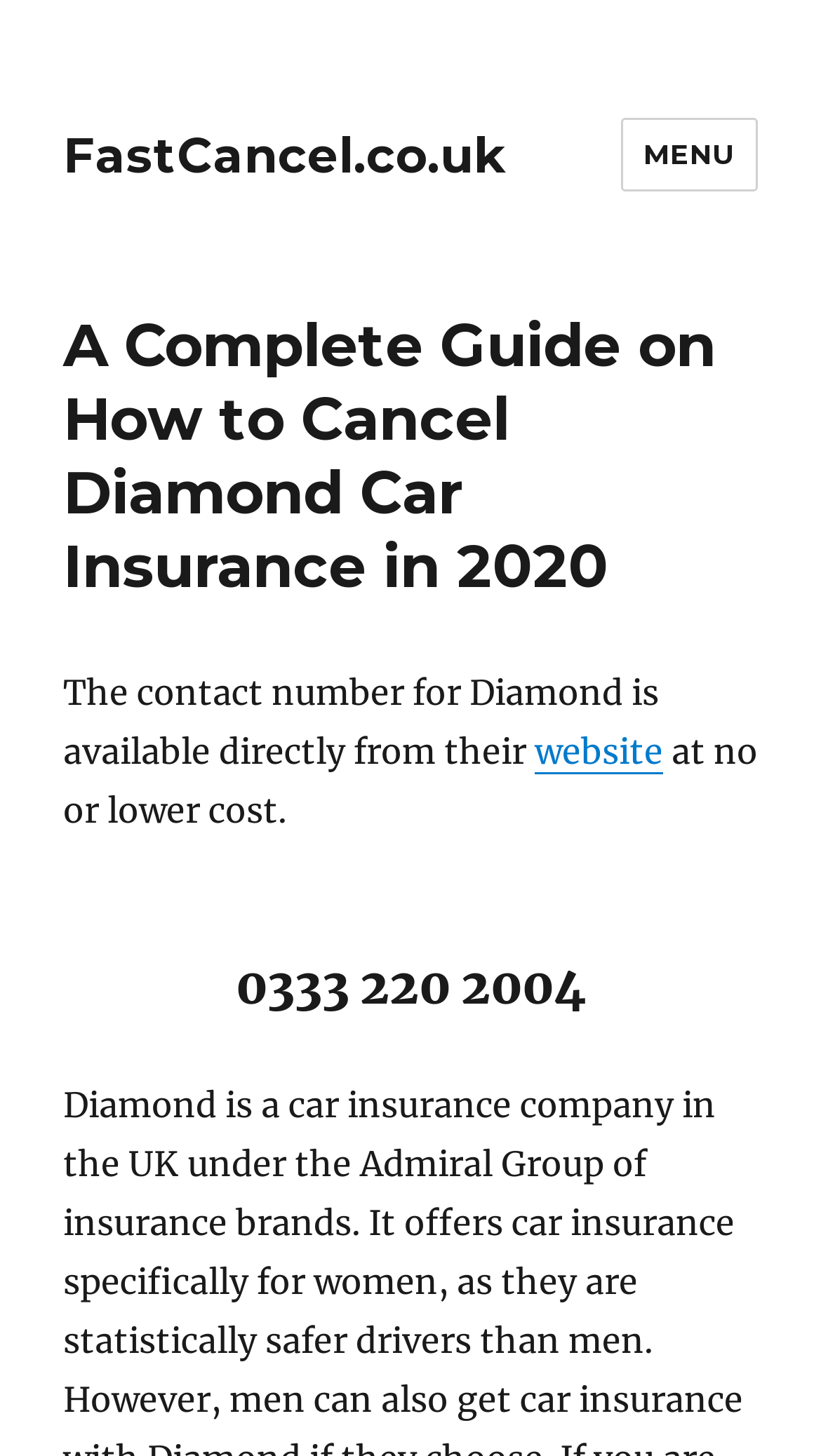What is the name of the website that provides information on canceling Diamond Car Insurance?
Using the image as a reference, answer the question with a short word or phrase.

FastCancel.co.uk